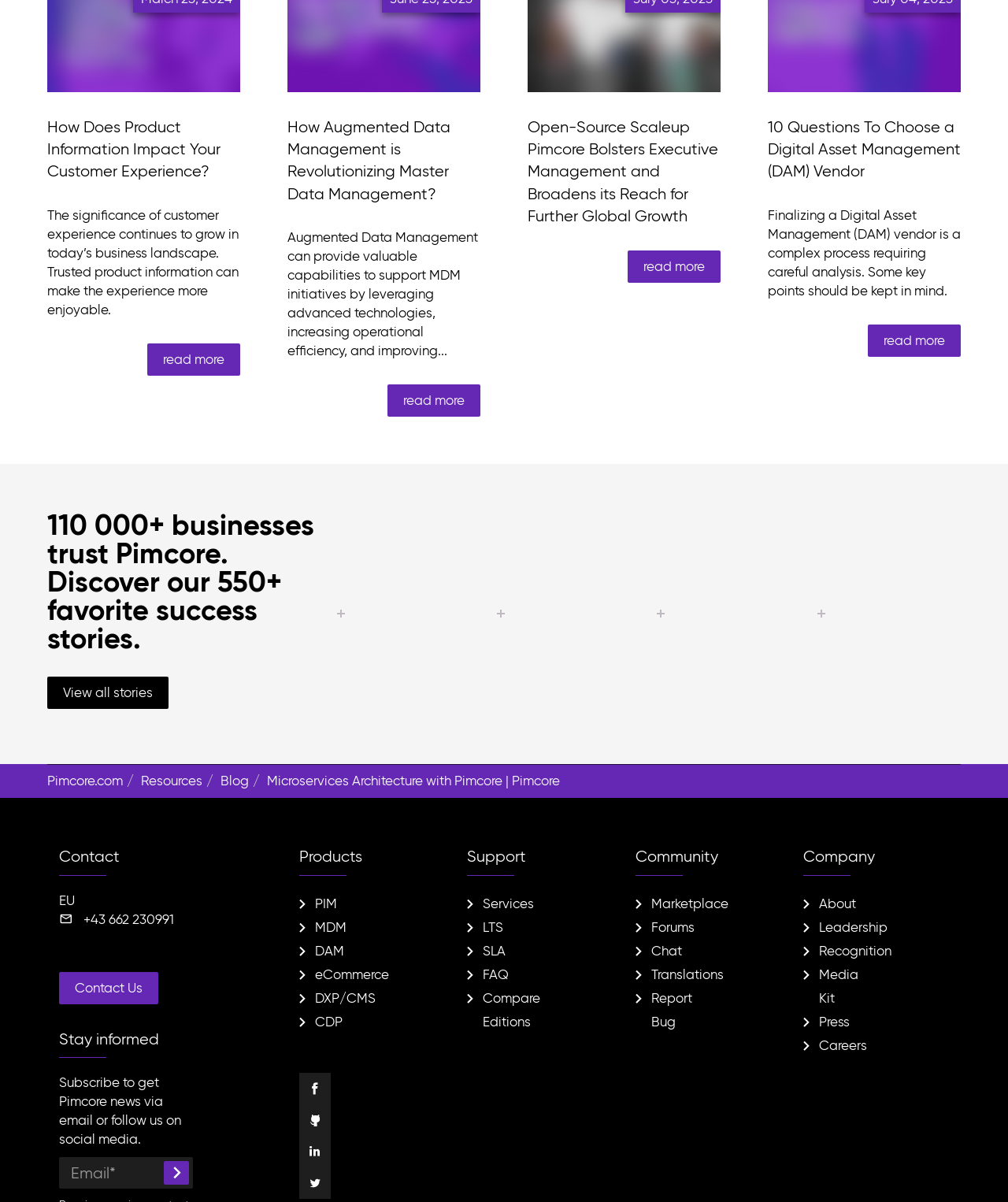With reference to the screenshot, provide a detailed response to the question below:
What is the purpose of the 'Contact Us' link?

The 'Contact Us' link is provided to allow users to contact Pimcore, as indicated by its text 'Contact Us' and its placement in the contact information section of the webpage.